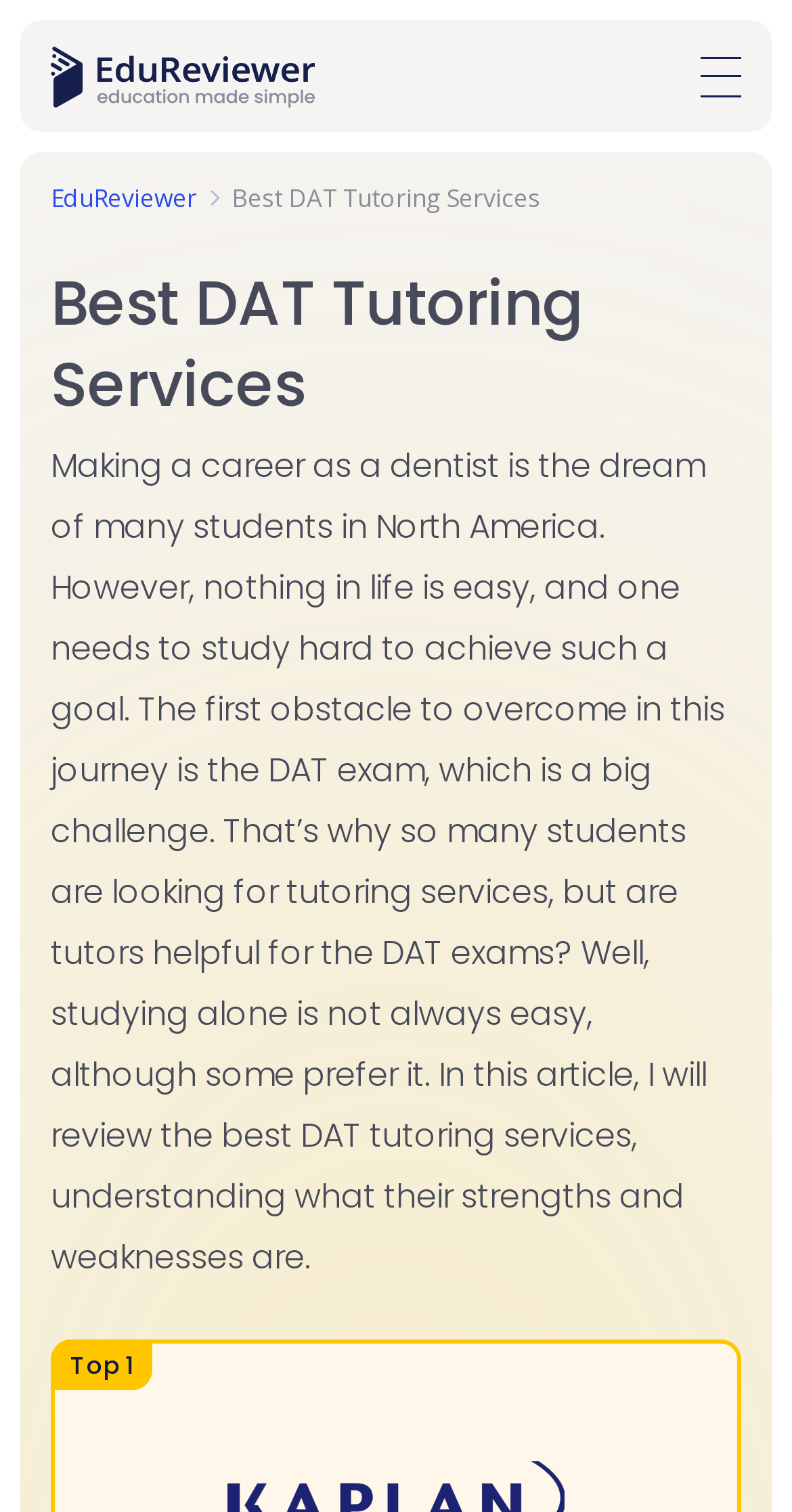Please provide a short answer using a single word or phrase for the question:
What is the target audience of the webpage?

Students in North America